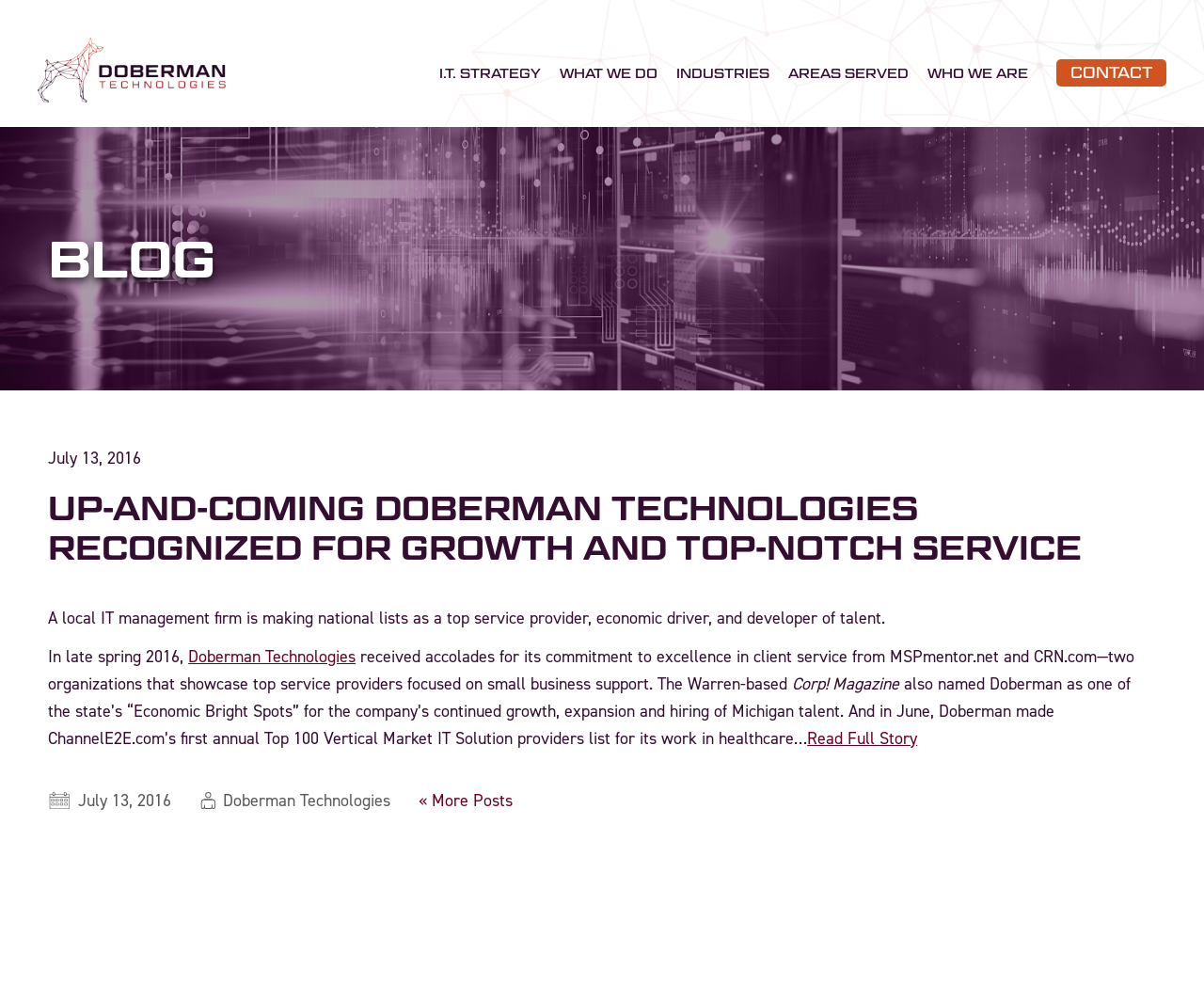Please examine the image and answer the question with a detailed explanation:
What is the date of the blog post?

The date of the blog post can be found at the top of the blog post, where it is written as 'July 13, 2016'.